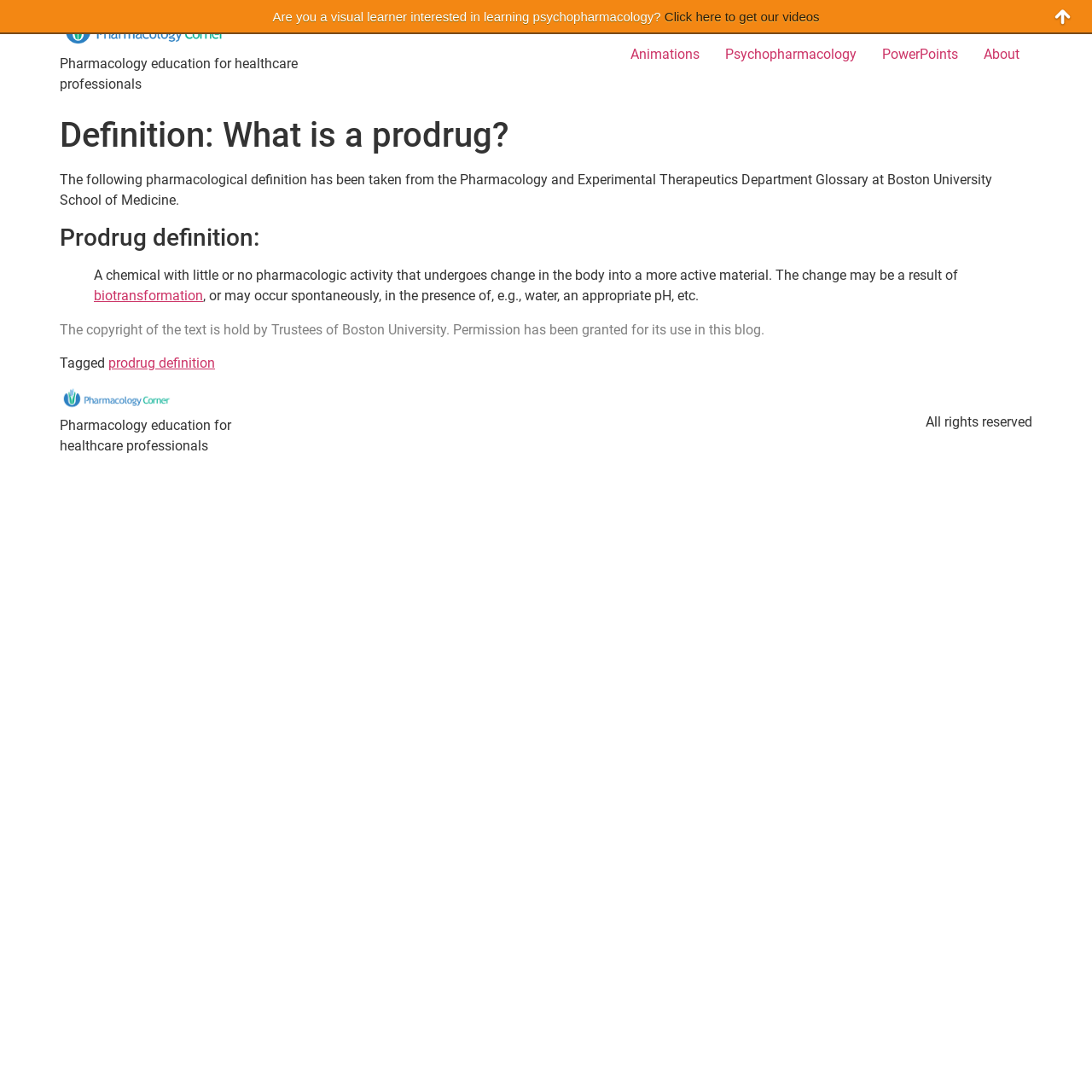Identify the bounding box coordinates of the region I need to click to complete this instruction: "Click to get videos".

[0.608, 0.009, 0.75, 0.022]